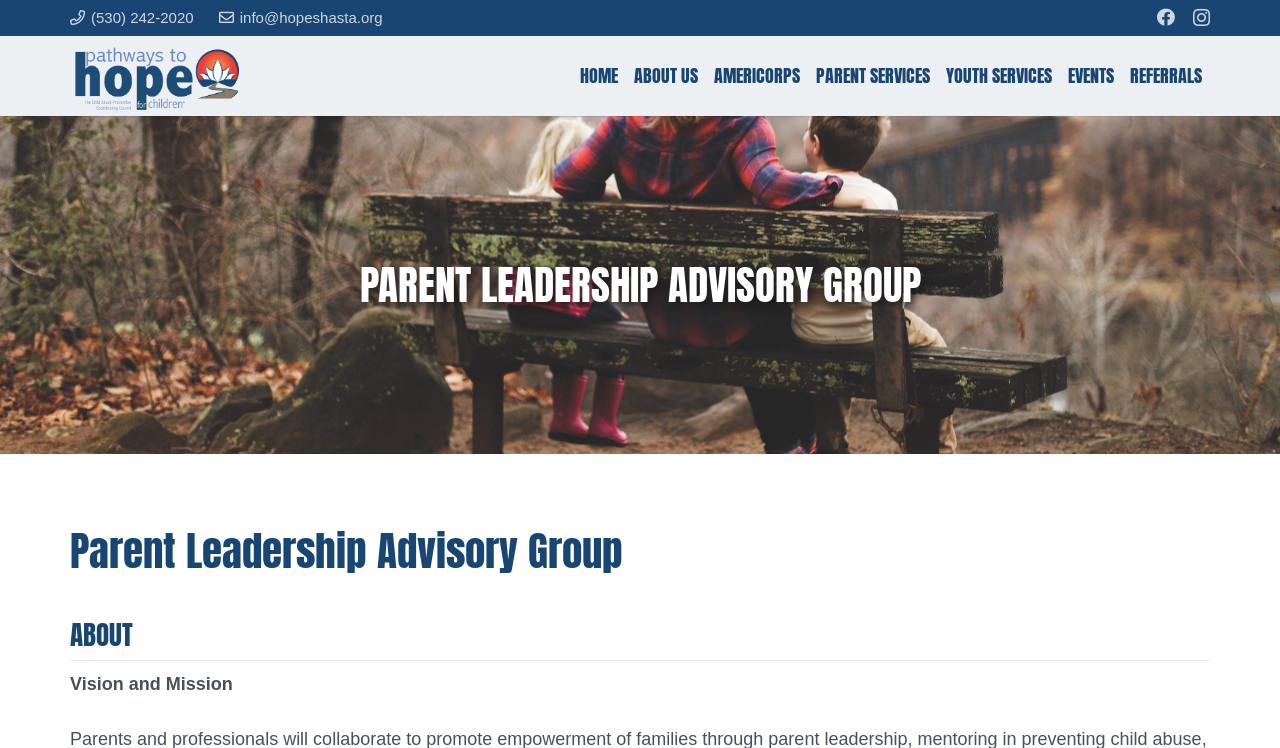Respond with a single word or short phrase to the following question: 
What is the phone number on the webpage?

(530) 242-2020